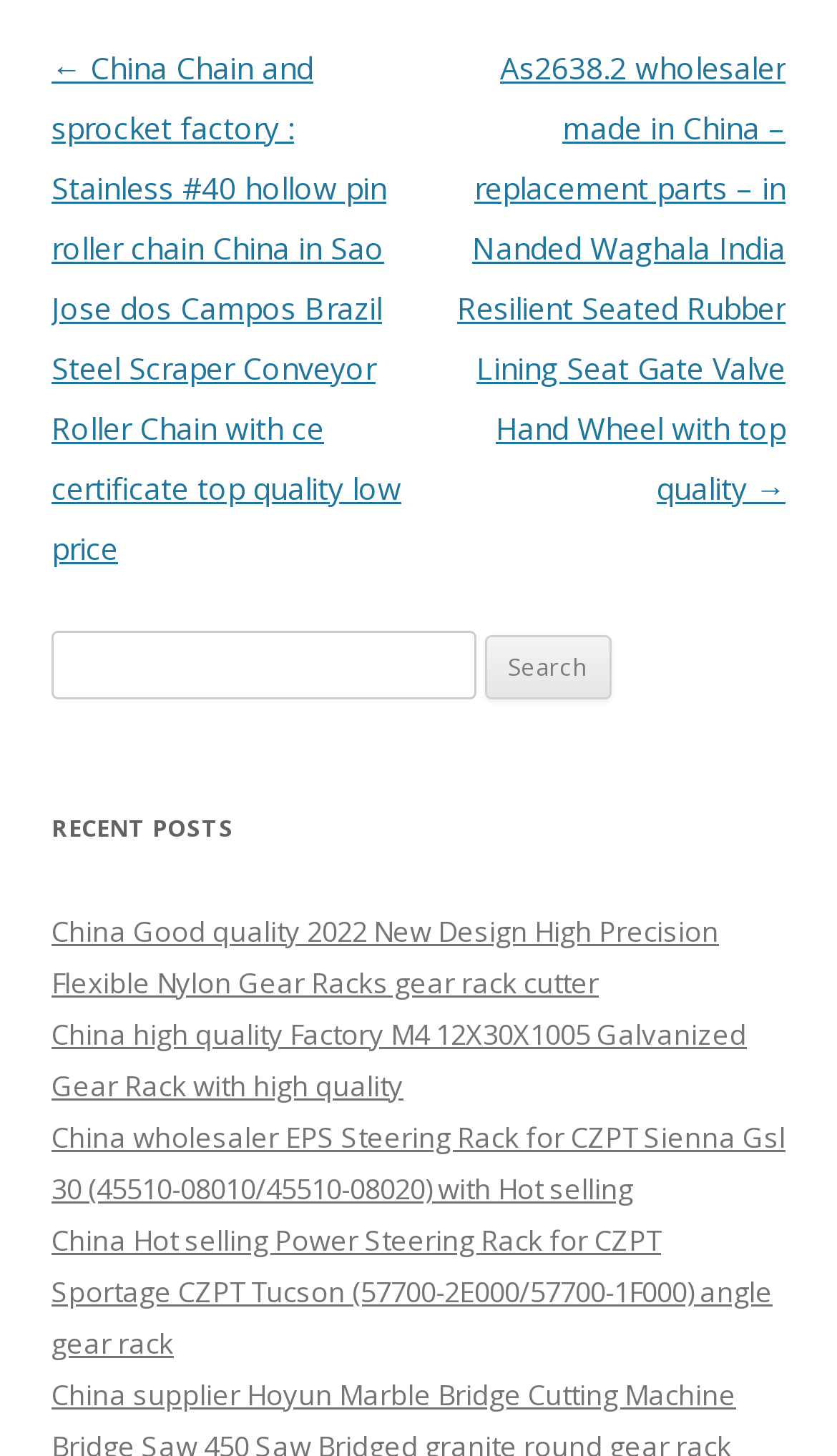Determine the bounding box coordinates of the region I should click to achieve the following instruction: "View recent post about gear racks". Ensure the bounding box coordinates are four float numbers between 0 and 1, i.e., [left, top, right, bottom].

[0.062, 0.626, 0.859, 0.688]